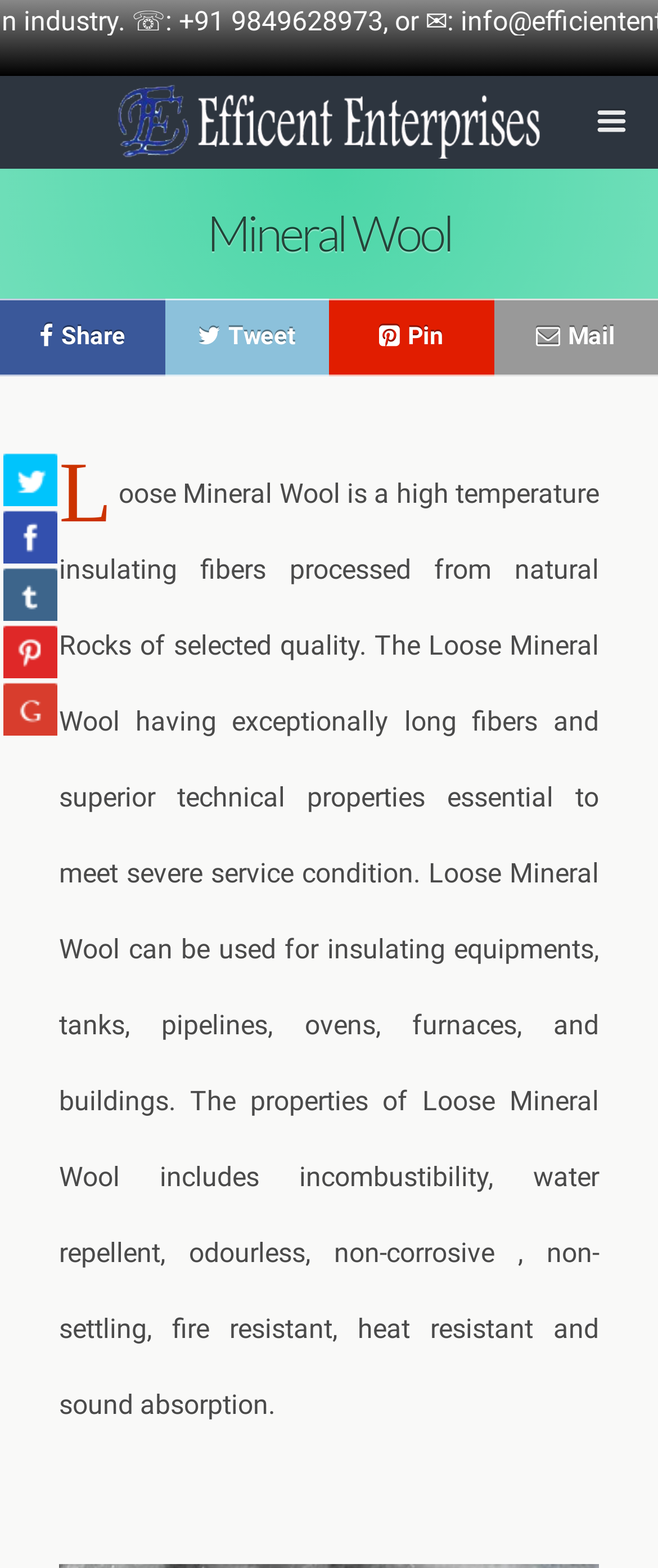What is the primary material discussed on this webpage?
Please provide a comprehensive answer based on the visual information in the image.

The primary material discussed on this webpage is Mineral Wool, which is evident from the heading 'Mineral Wool' and the detailed description of its properties and uses provided in the main content section.